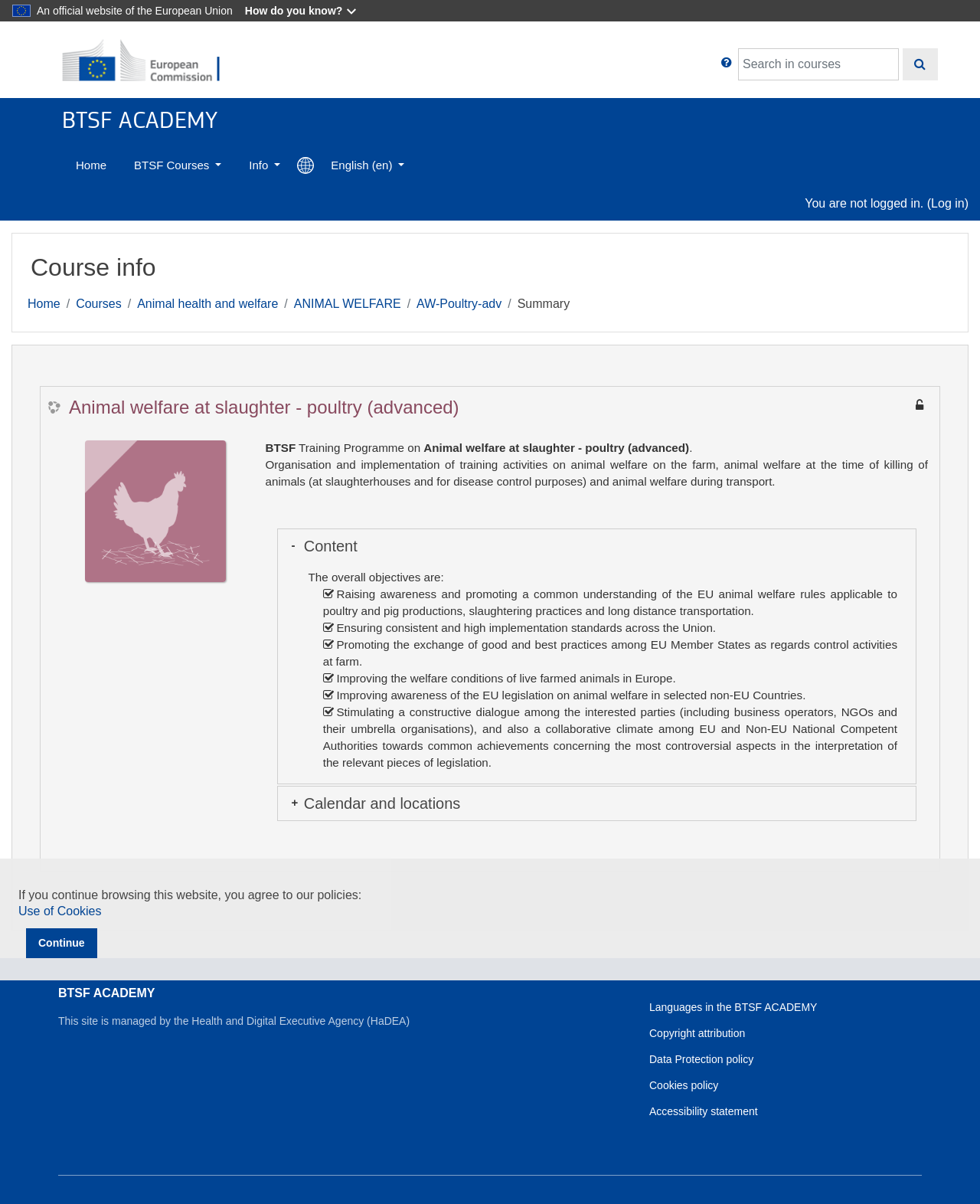Identify the bounding box coordinates of the element to click to follow this instruction: 'Expand Content'. Ensure the coordinates are four float values between 0 and 1, provided as [left, top, right, bottom].

[0.283, 0.44, 0.934, 0.468]